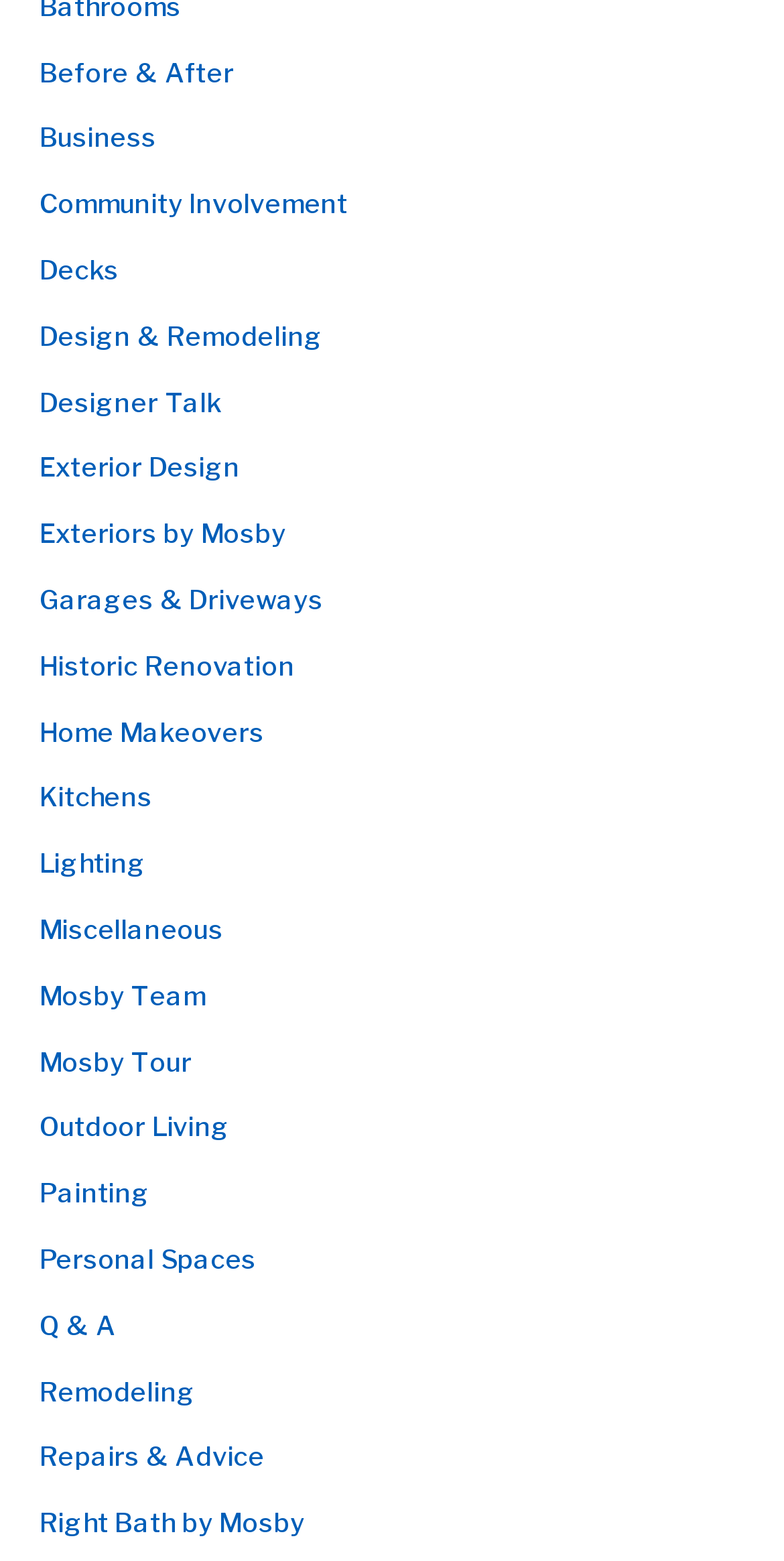Kindly determine the bounding box coordinates for the clickable area to achieve the given instruction: "Explore Exterior Design options".

[0.05, 0.289, 0.306, 0.31]